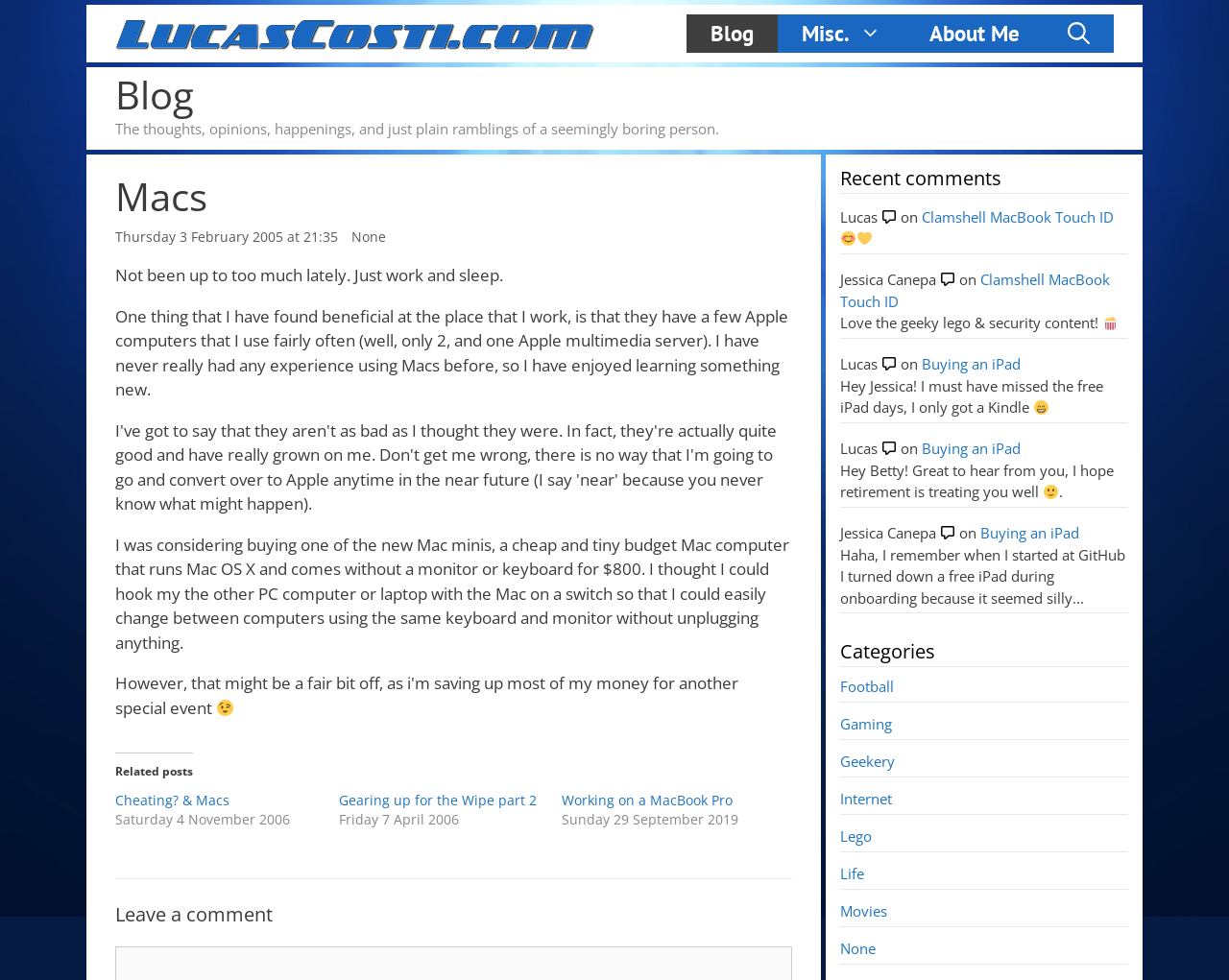Please identify the bounding box coordinates of the element I need to click to follow this instruction: "Click the 'Leave a comment' heading".

[0.094, 0.921, 0.645, 0.946]